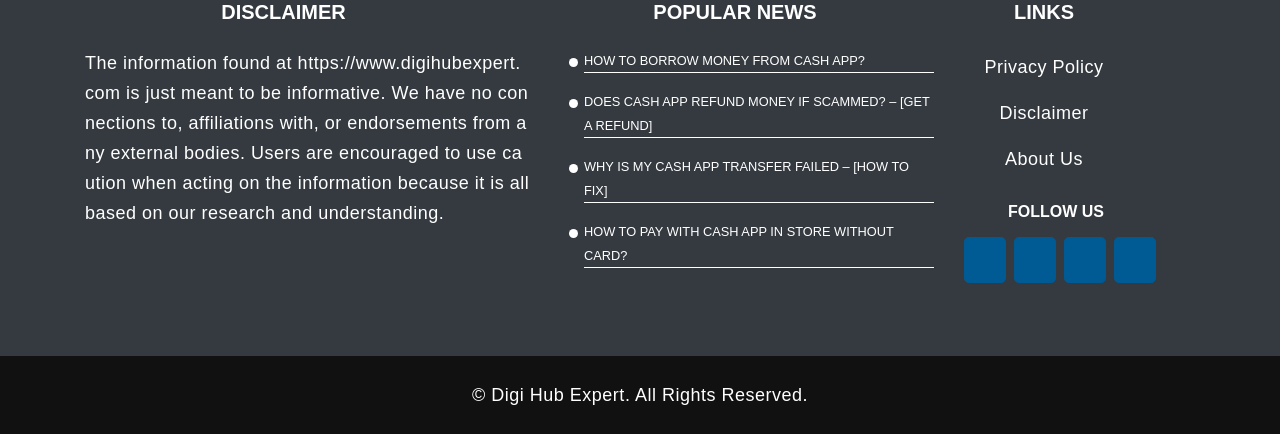Give the bounding box coordinates for the element described as: "Privacy Policy".

[0.75, 0.101, 0.881, 0.207]